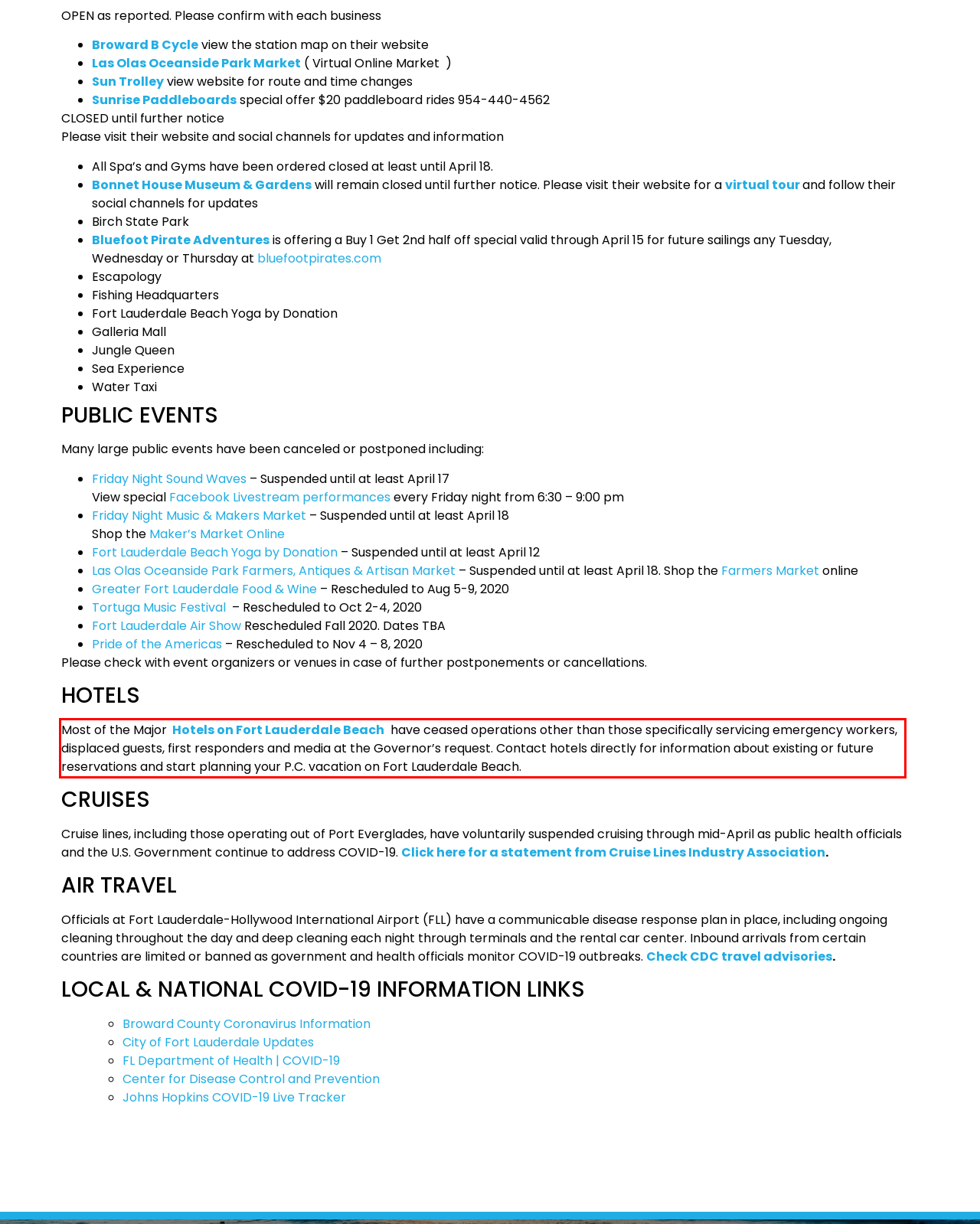View the screenshot of the webpage and identify the UI element surrounded by a red bounding box. Extract the text contained within this red bounding box.

Most of the Major Hotels on Fort Lauderdale Beach have ceased operations other than those specifically servicing emergency workers, displaced guests, first responders and media at the Governor’s request. Contact hotels directly for information about existing or future reservations and start planning your P.C. vacation on Fort Lauderdale Beach.